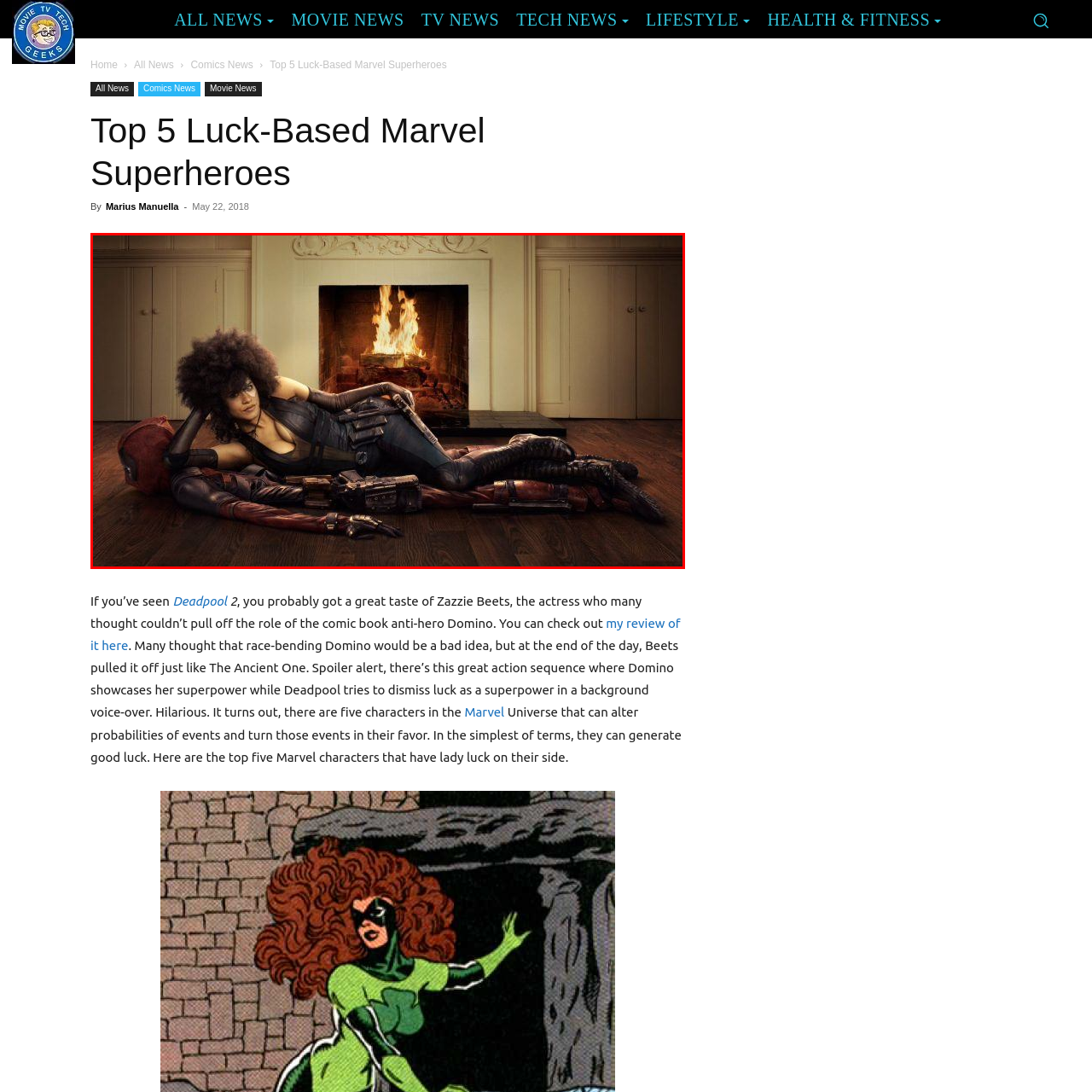Give an in-depth description of the picture inside the red marked area.

The image depicts a striking scene featuring the character Domino, portrayed by Zazzie Beetz, lounging gracefully in a cozy, warmly-lit room. She is dressed in a sleek, form-fitting black outfit, accentuated with tactical gear that showcases her formidable persona. Domino's voluminous, curly hair frames her face as she relaxes upon the reclining figure of Deadpool, who is partially obscured but easily recognizable in his signature red and black suit. 

In the background, a fireplace crackles invitingly, casting a soft glow that enhances the intimate and playful atmosphere of the setting. The wooden floor and elegant decor further contribute to the warmth of the scene, highlighting the contrasting dynamic between the light-hearted nature of the characters and the serene environment. This image beautifully captures the blend of action and humor that defines the Marvel Universe, particularly in the portrayal of characters who embody luck and chaos, like Domino and Deadpool.